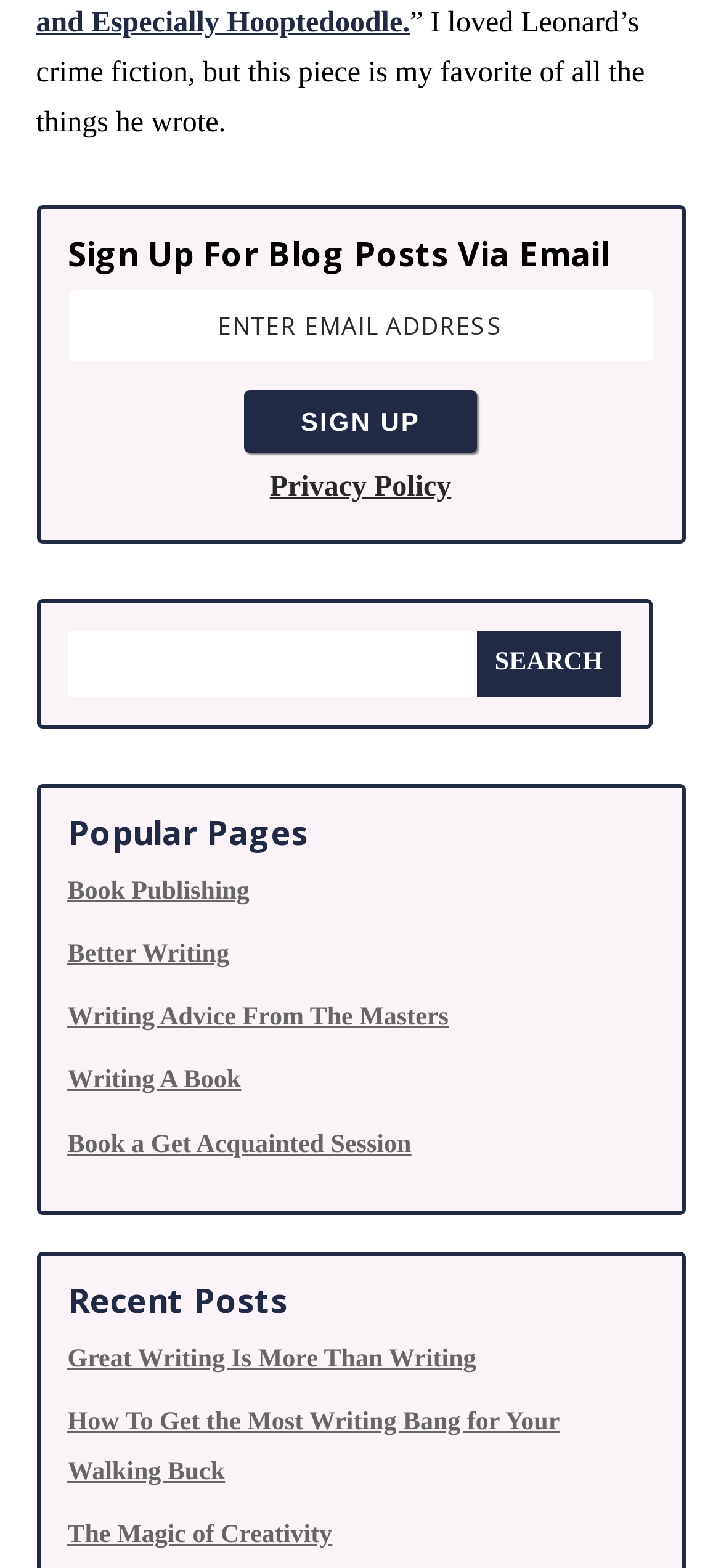How many recent posts are listed on the webpage?
Could you give a comprehensive explanation in response to this question?

Under the 'Recent Posts' heading, there are three links: 'Great Writing Is More Than Writing', 'How To Get the Most Writing Bang for Your Walking Buck', and 'The Magic of Creativity'.